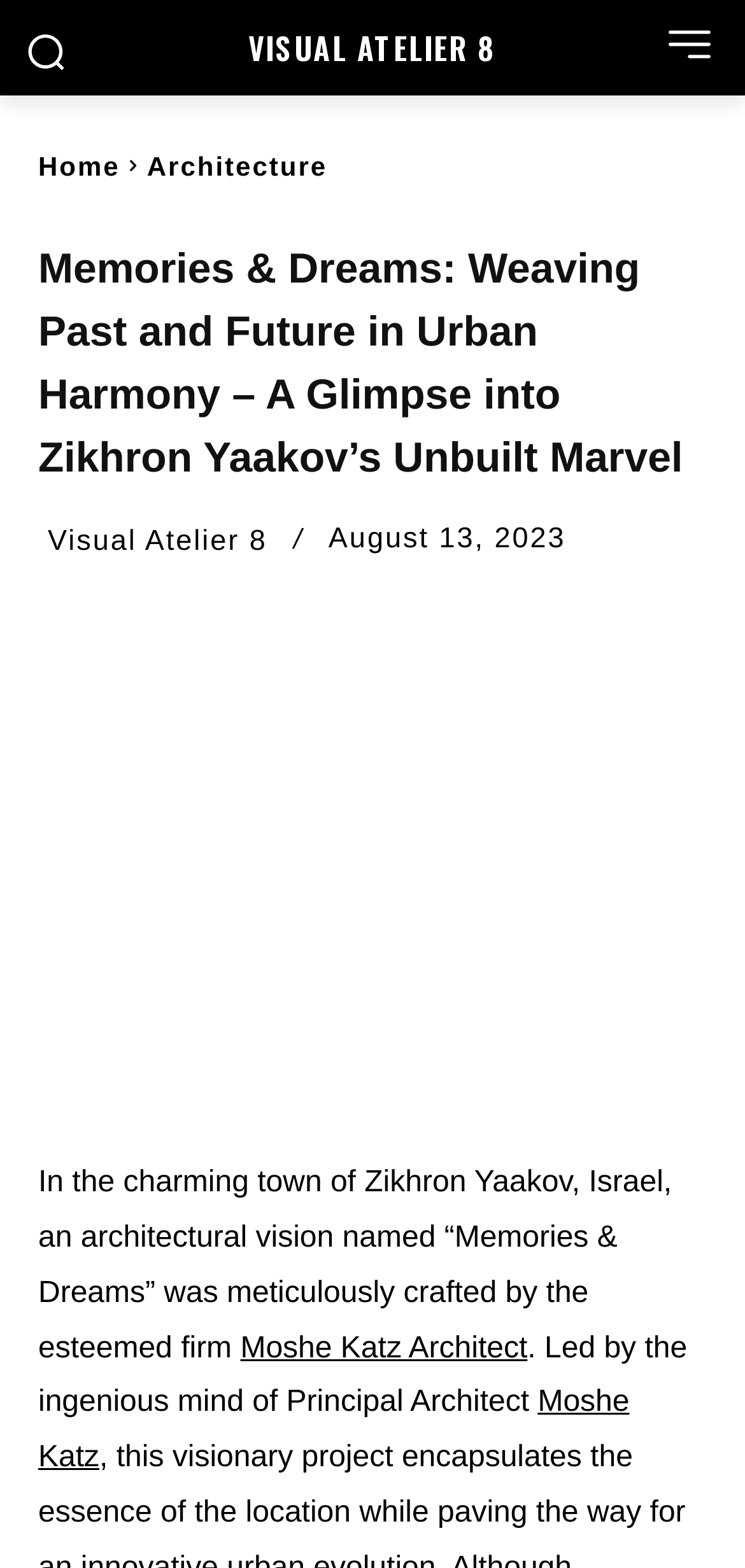How many social media links are available?
Based on the image, answer the question in a detailed manner.

There are three social media links available, which are Facebook, Twitter, and Pinterest, represented by the link elements with the text ' Facebook', ' Twitter', and ' Pinterest' respectively.